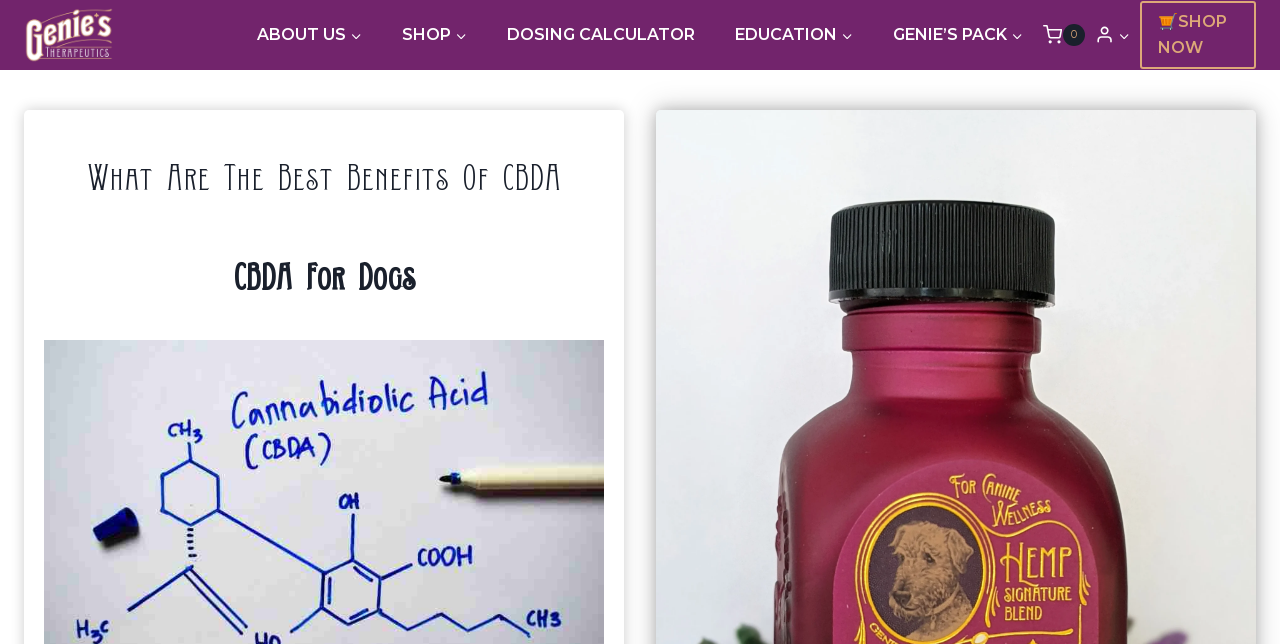Find the bounding box coordinates for the HTML element described as: "ShopExpand". The coordinates should consist of four float values between 0 and 1, i.e., [left, top, right, bottom].

[0.298, 0.03, 0.38, 0.079]